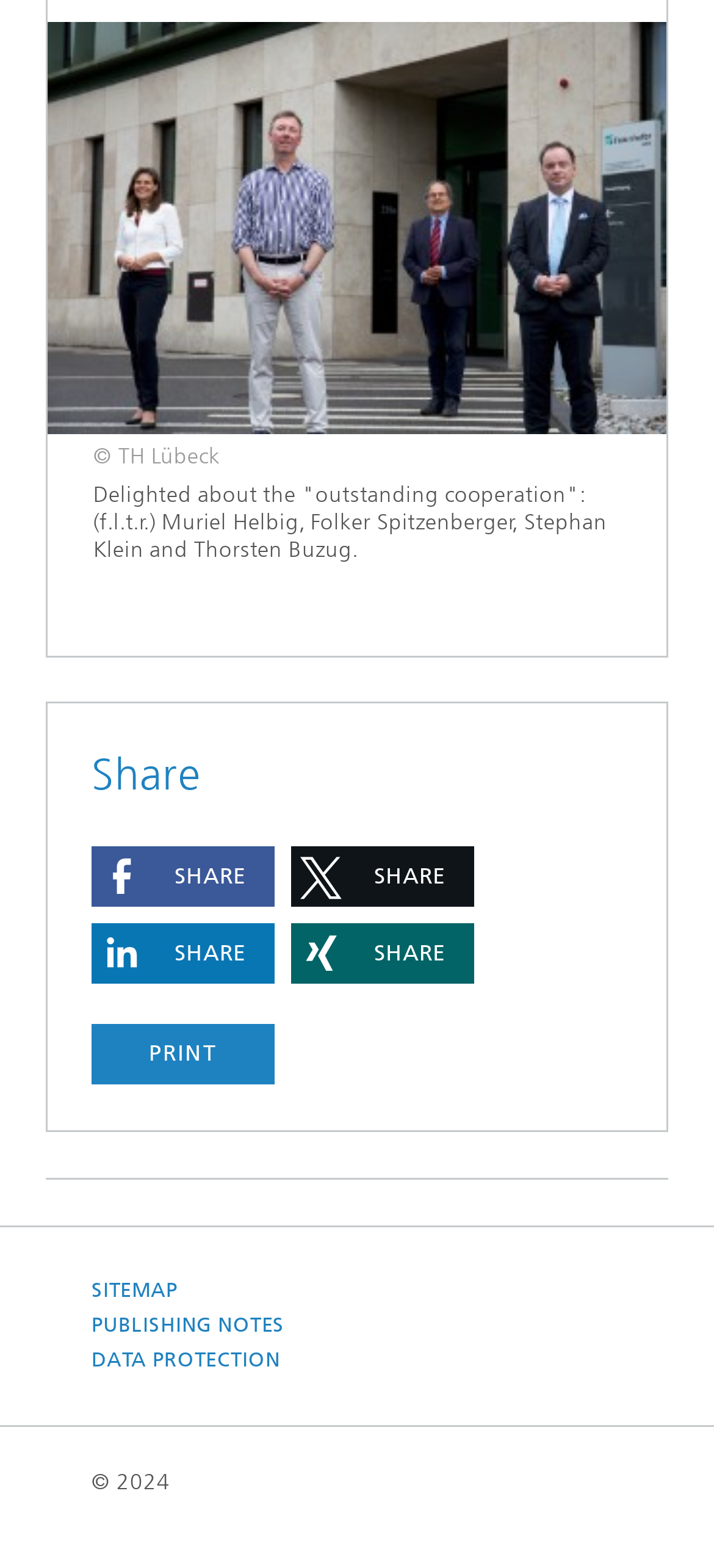With reference to the screenshot, provide a detailed response to the question below:
How many share buttons are there?

There are four share buttons, which are 'Share on Facebook', 'Share on X', 'Share on LinkedIn', and 'Share on XING', all located in the 'Share' section.